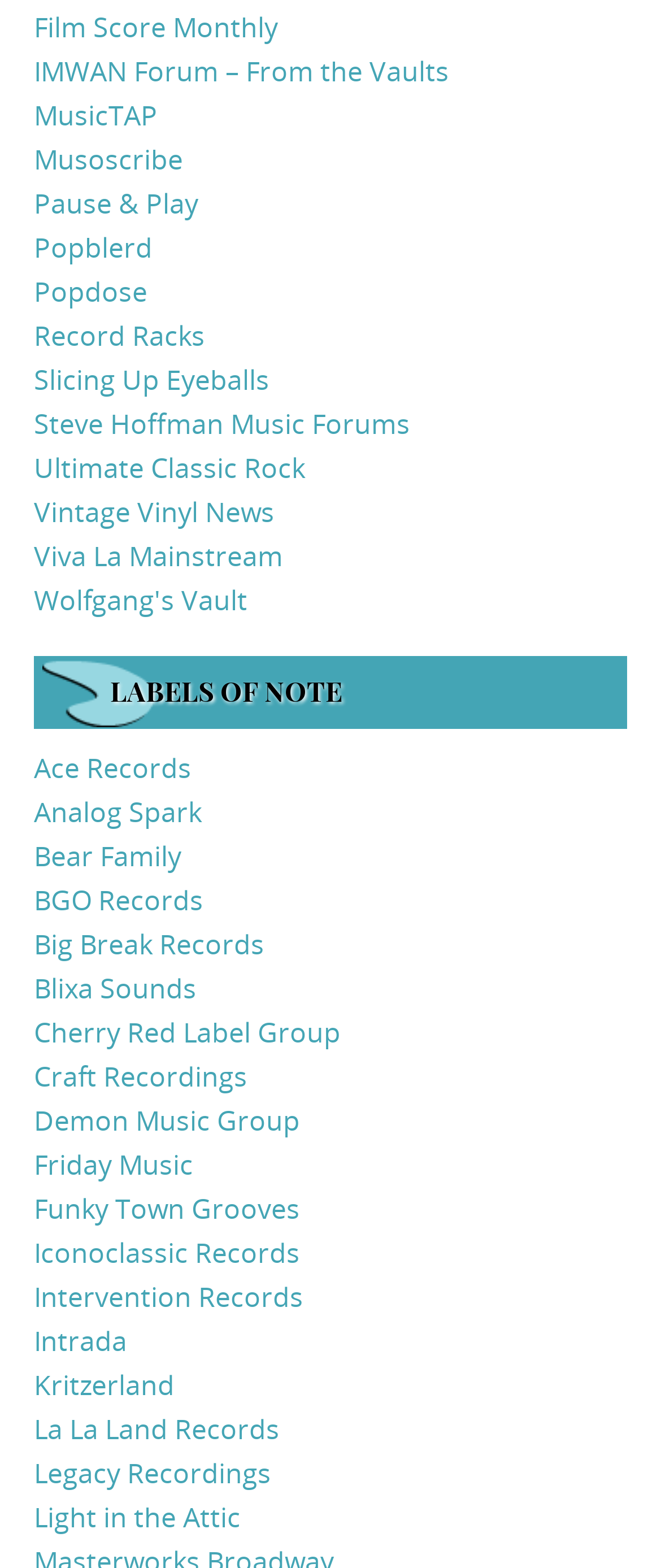Answer the following inquiry with a single word or phrase:
What is the last link on the webpage?

Light in the Attic